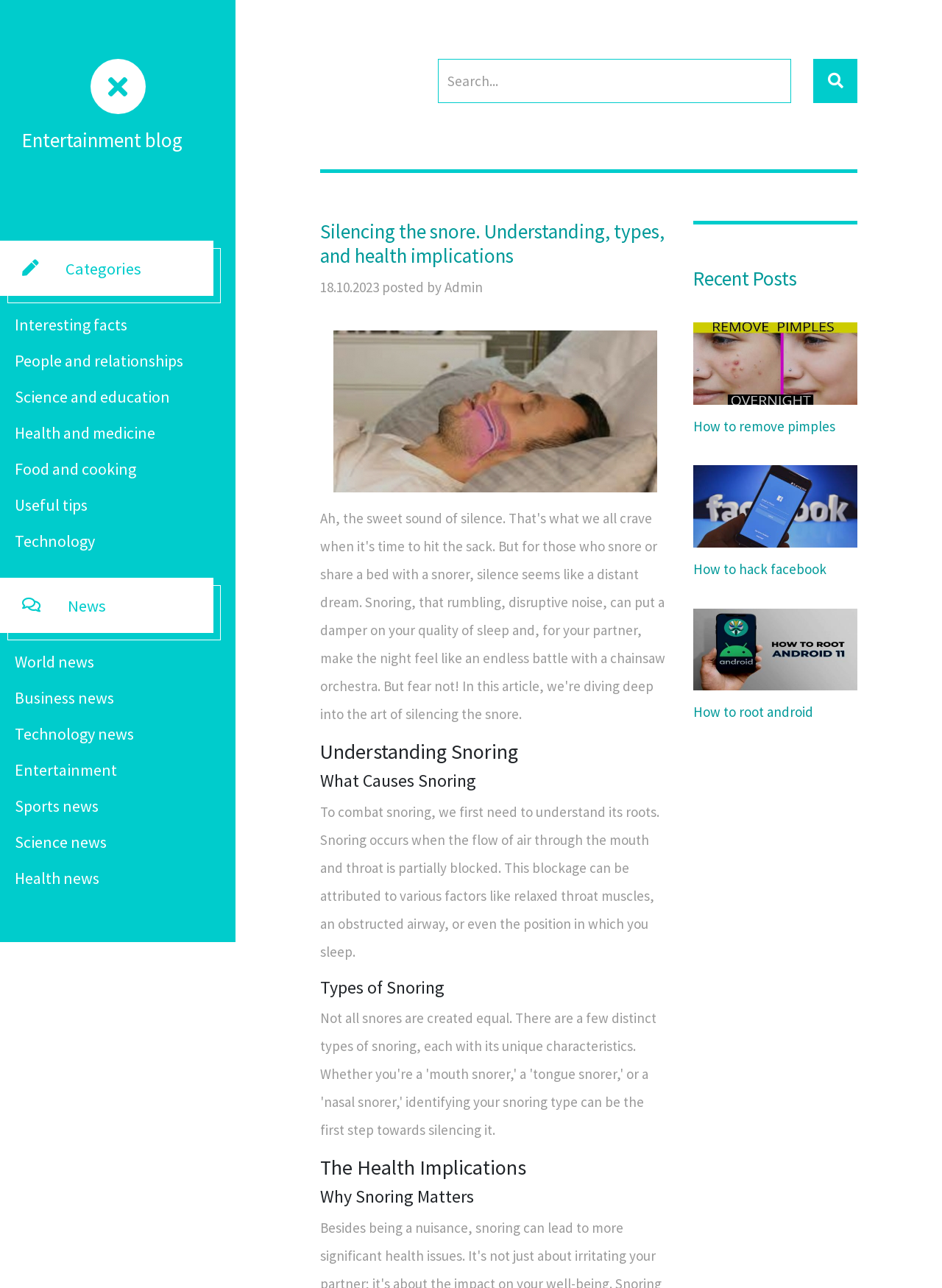Provide a short, one-word or phrase answer to the question below:
What is the purpose of the 'Recent Posts' section?

To show recent articles